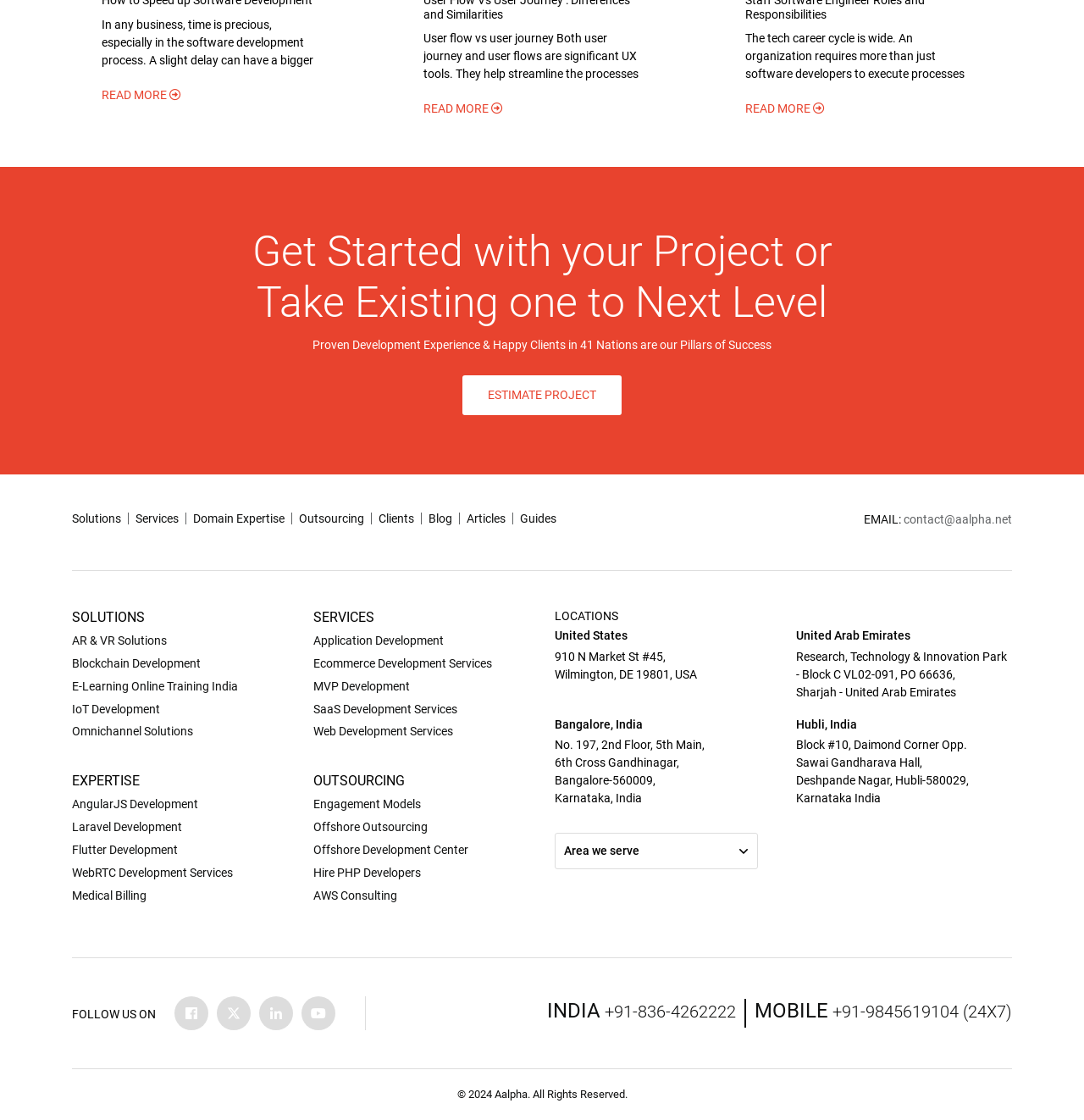How many social media links are there?
Look at the image and answer the question with a single word or phrase.

4